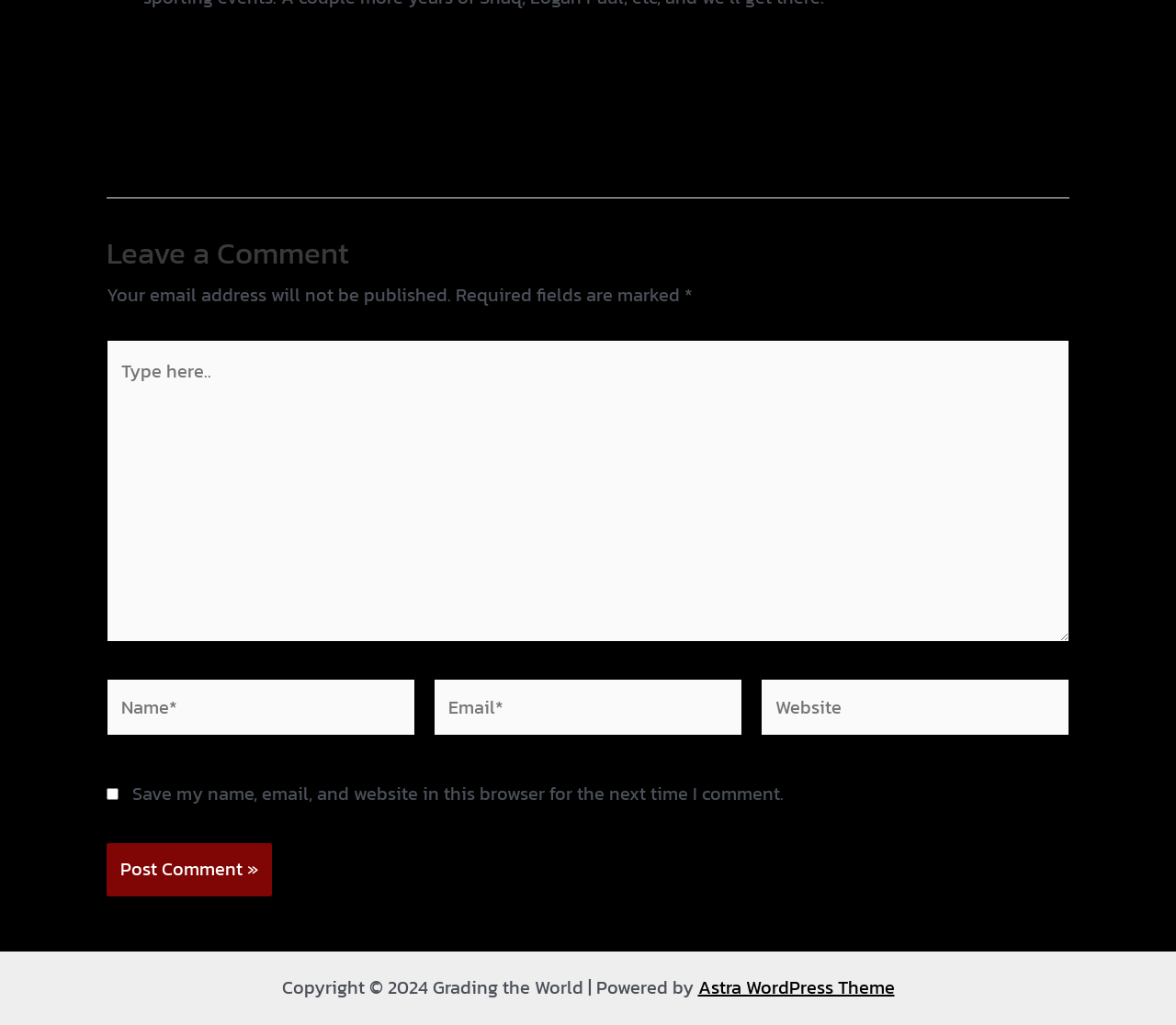Using the information from the screenshot, answer the following question thoroughly:
What is the function of the checkbox?

The checkbox is for saving the user's name, email, and website in the browser for the next time they comment, as indicated by the text next to the checkbox.